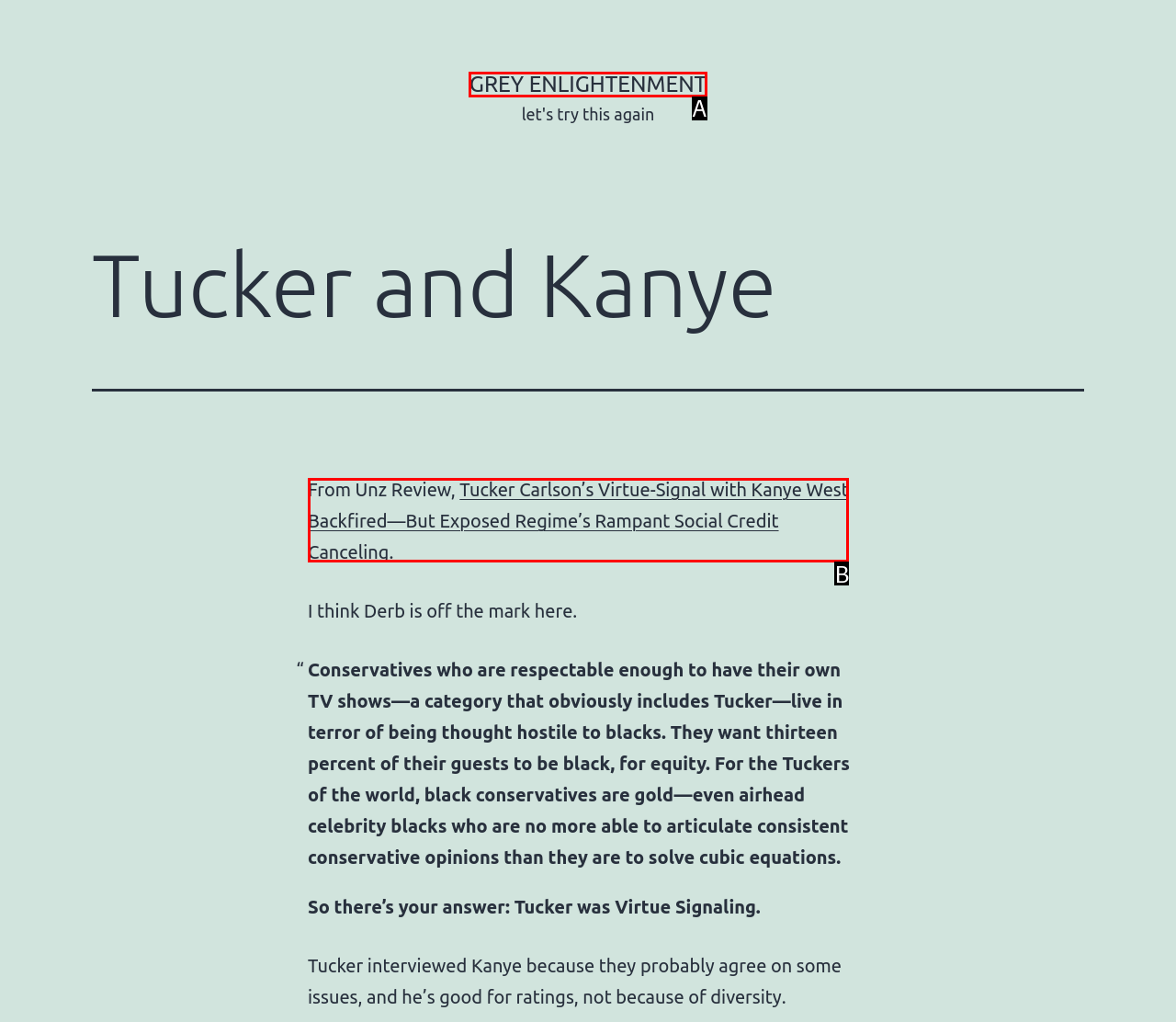Identify the matching UI element based on the description: Grey Enlightenment
Reply with the letter from the available choices.

A